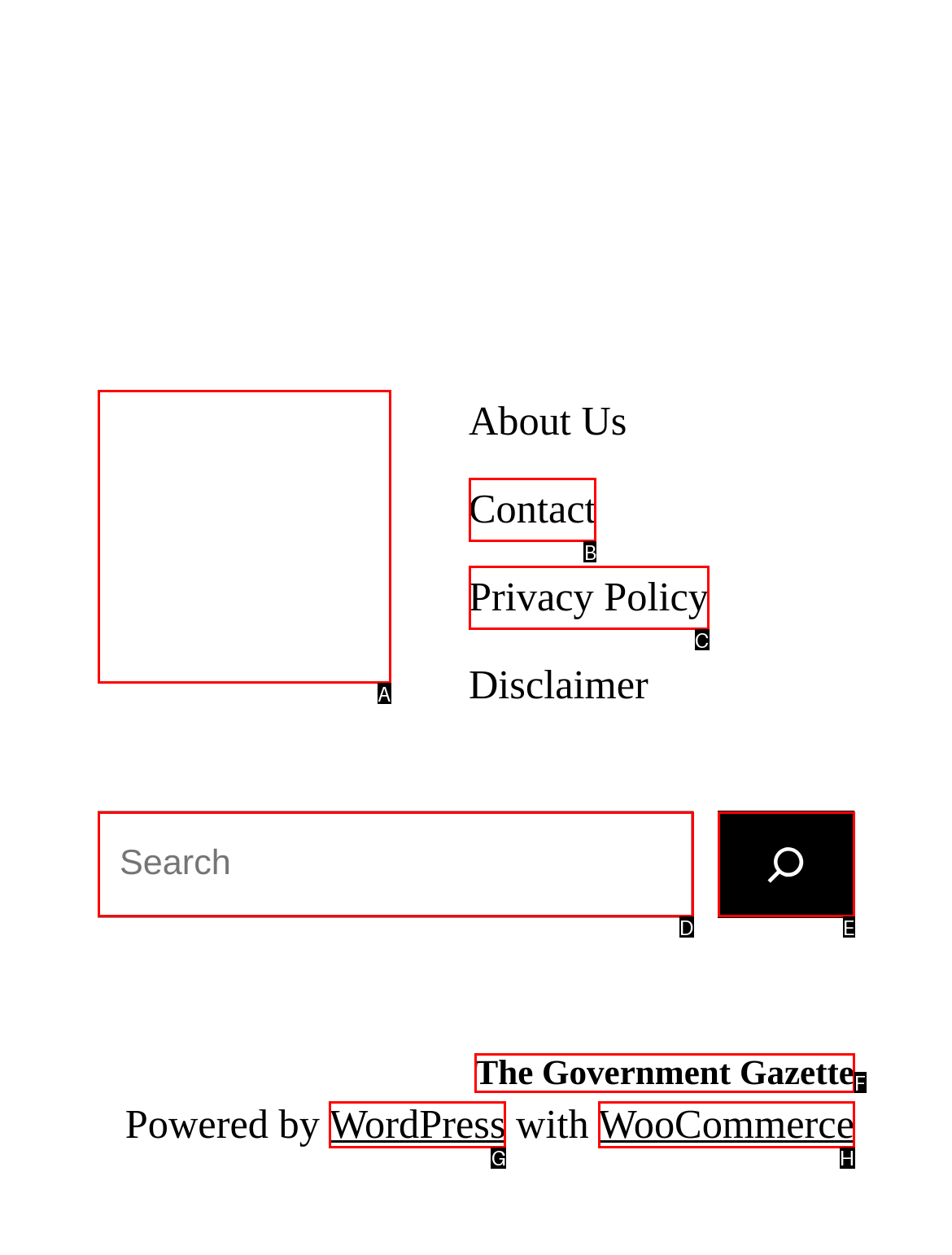What letter corresponds to the UI element described here: aria-label="Search"
Reply with the letter from the options provided.

E